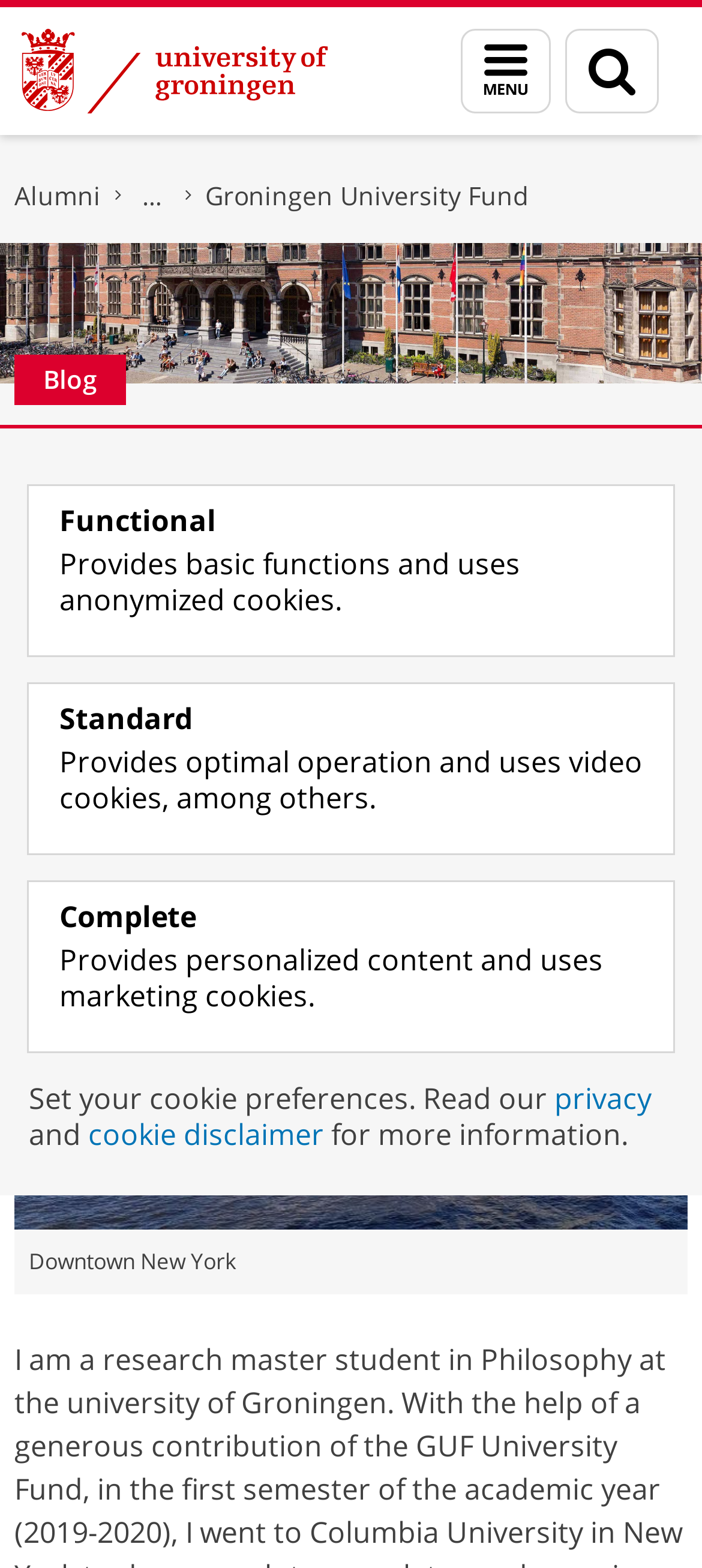Determine the bounding box coordinates of the target area to click to execute the following instruction: "Read the blog."

[0.062, 0.231, 0.138, 0.253]